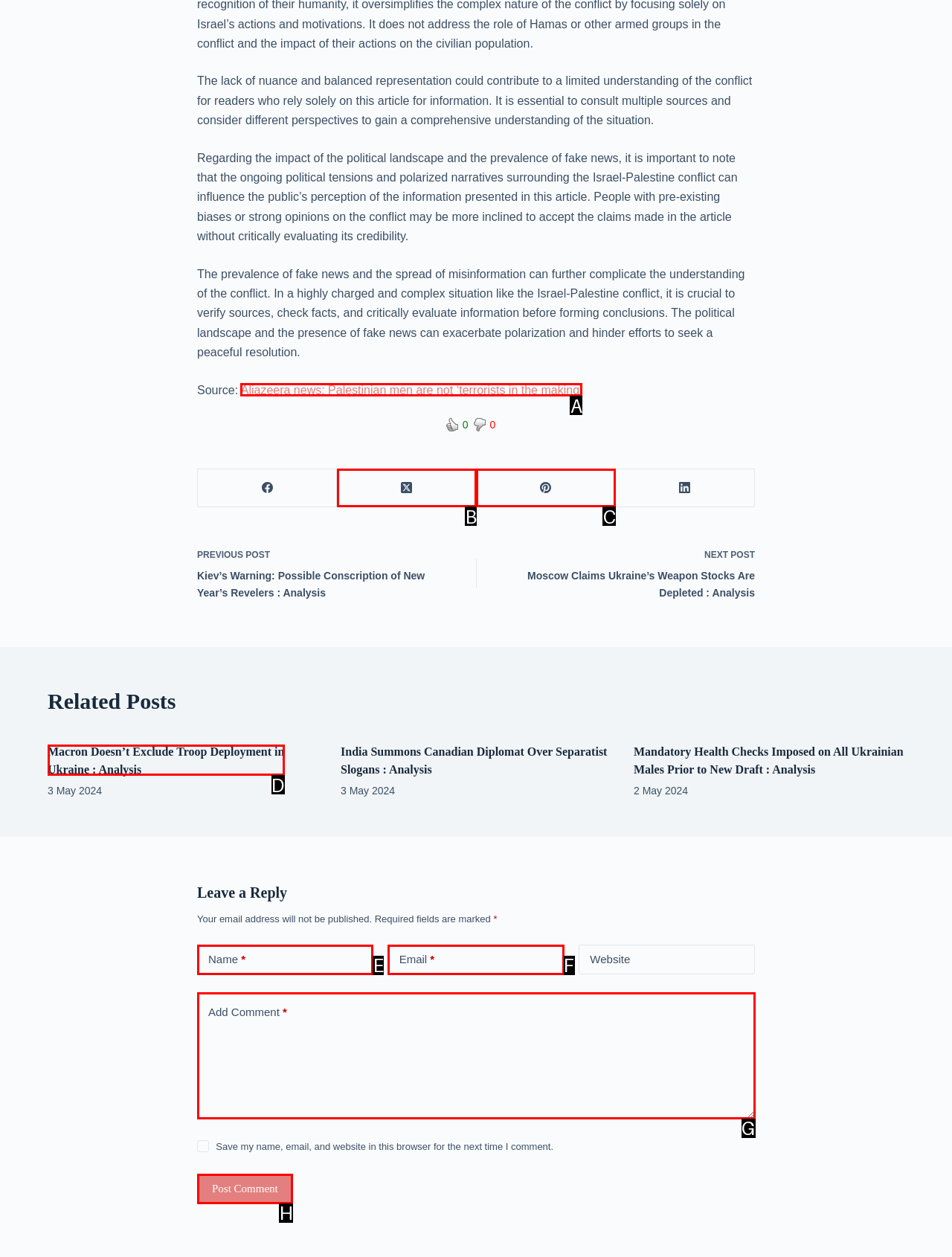Select the letter of the UI element that best matches: Post Comment
Answer with the letter of the correct option directly.

H